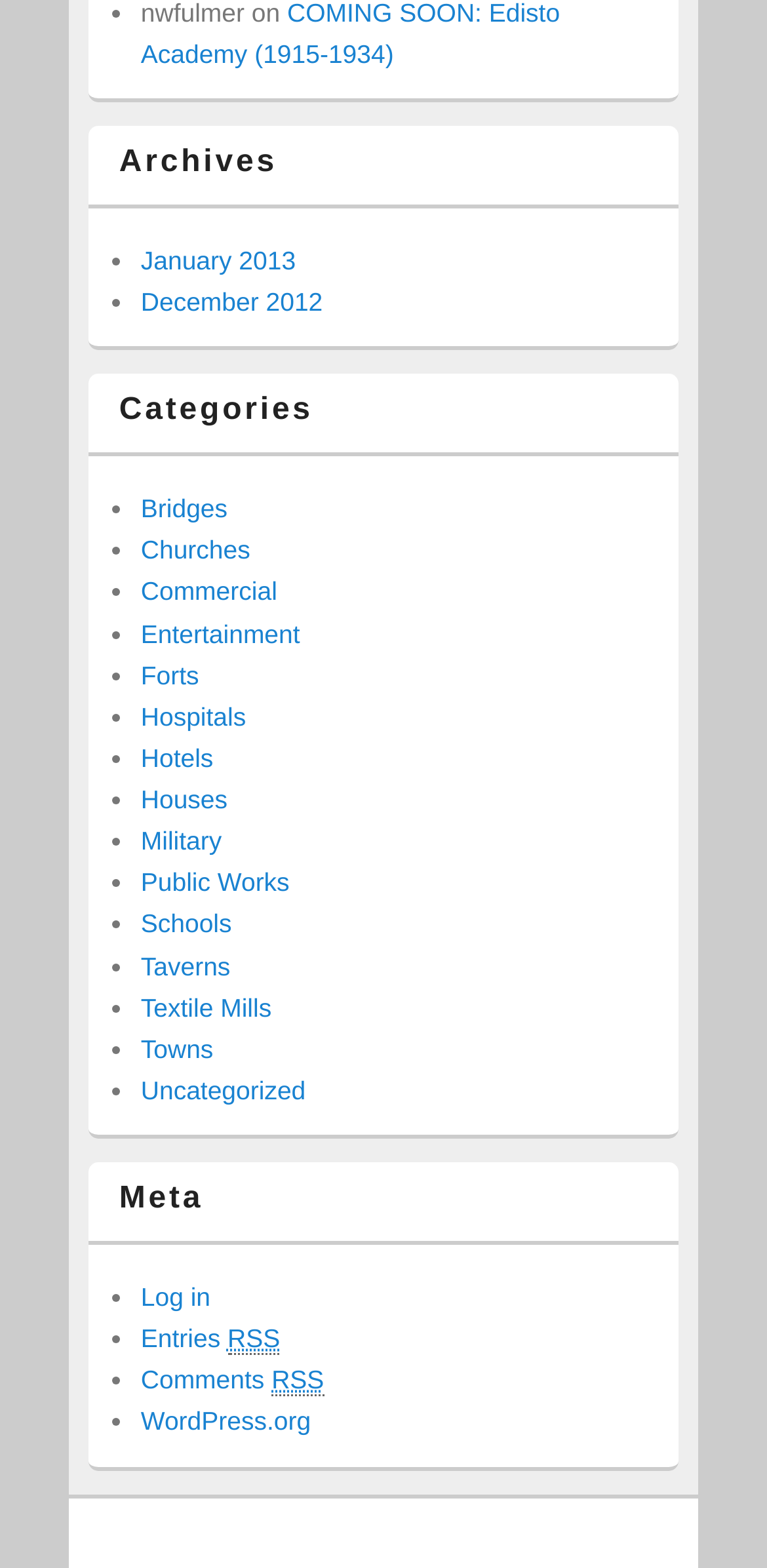Please give a succinct answer using a single word or phrase:
What is the purpose of the 'Log in' link?

To log in